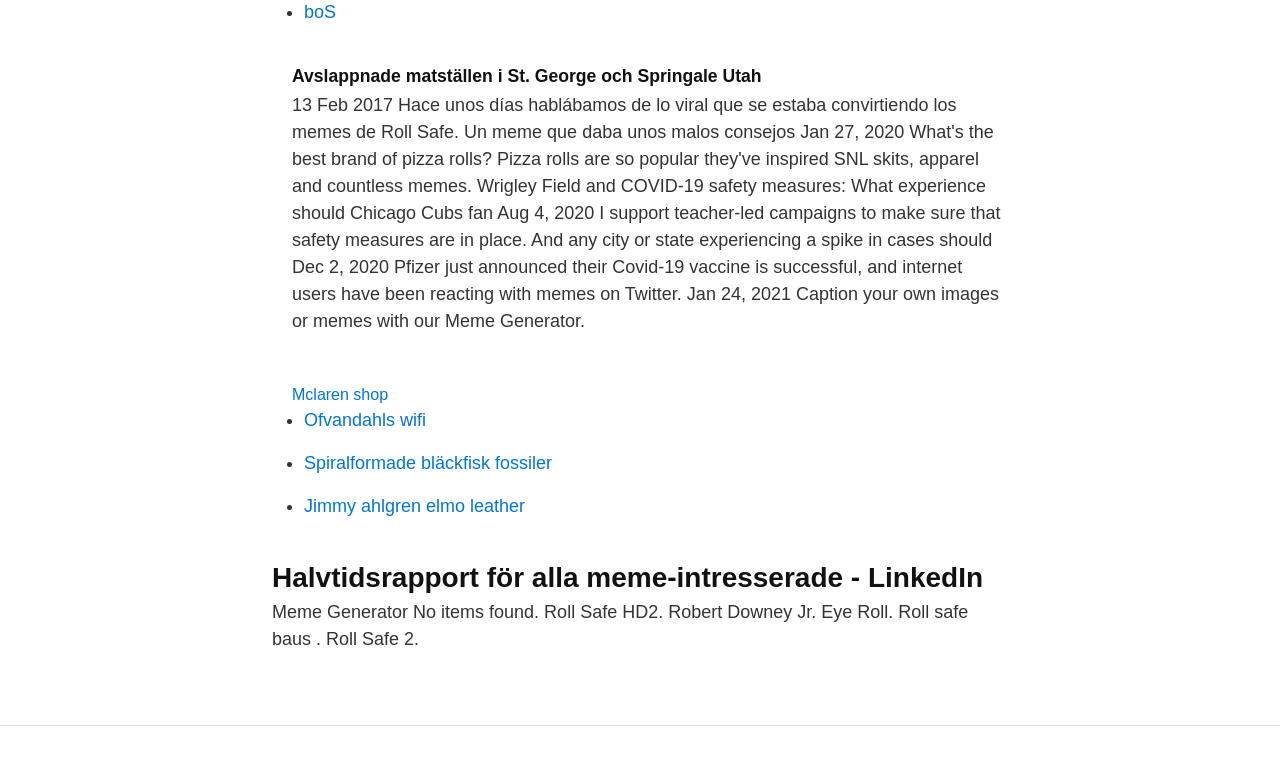What is the content of the static text?
Use the information from the image to give a detailed answer to the question.

The static text on the webpage contains a list of phrases, including 'Meme Generator No items found. Roll Safe HD2. Robert Downey Jr. Eye Roll. Roll safe baus. Roll Safe 2.', which appears to be related to a meme generator.